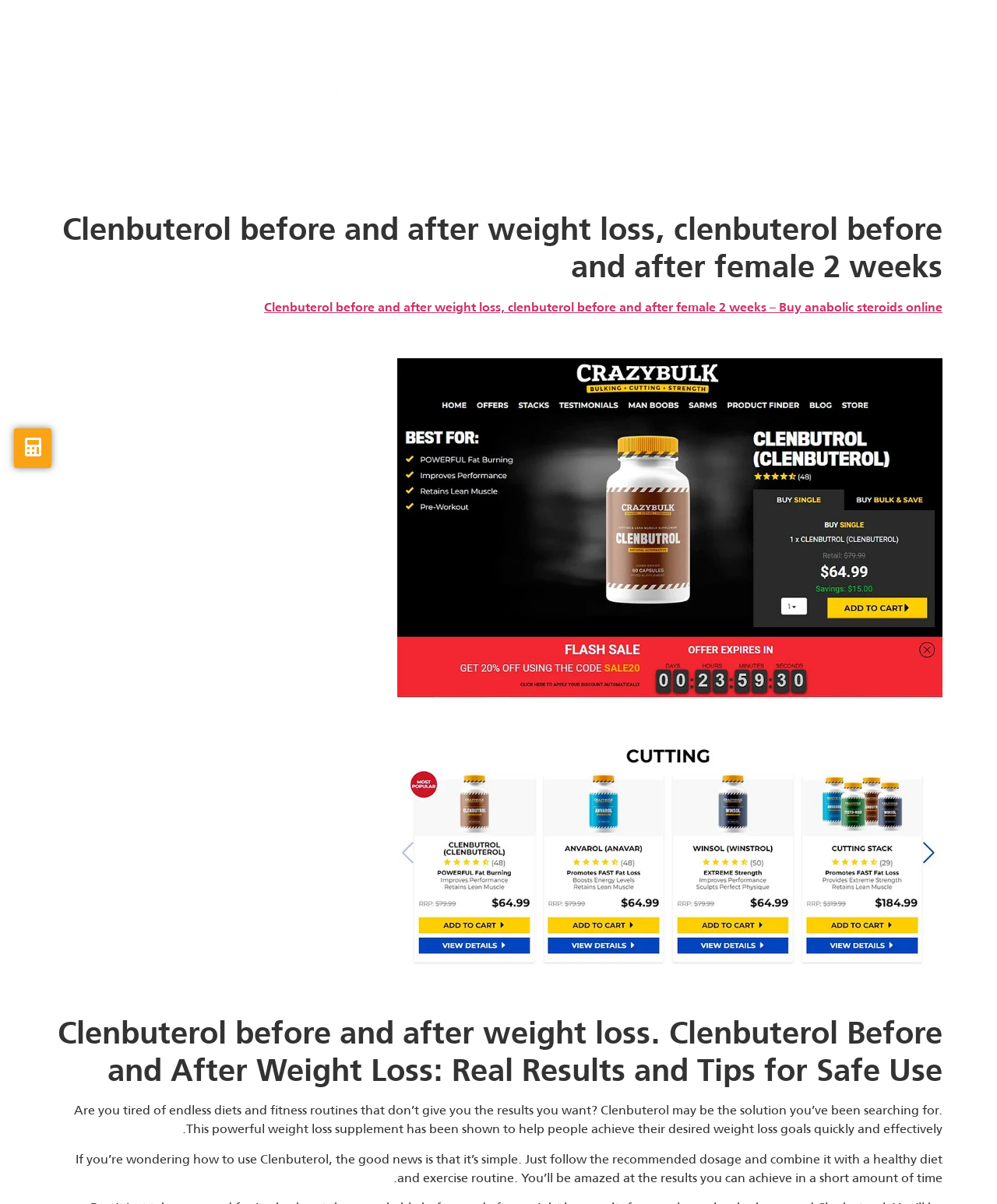Determine the bounding box for the UI element as described: "name="s" placeholder="البحث" title="Search"". The coordinates should be represented as four float numbers between 0 and 1, formatted as [left, top, right, bottom].

[0.058, 0.064, 0.196, 0.092]